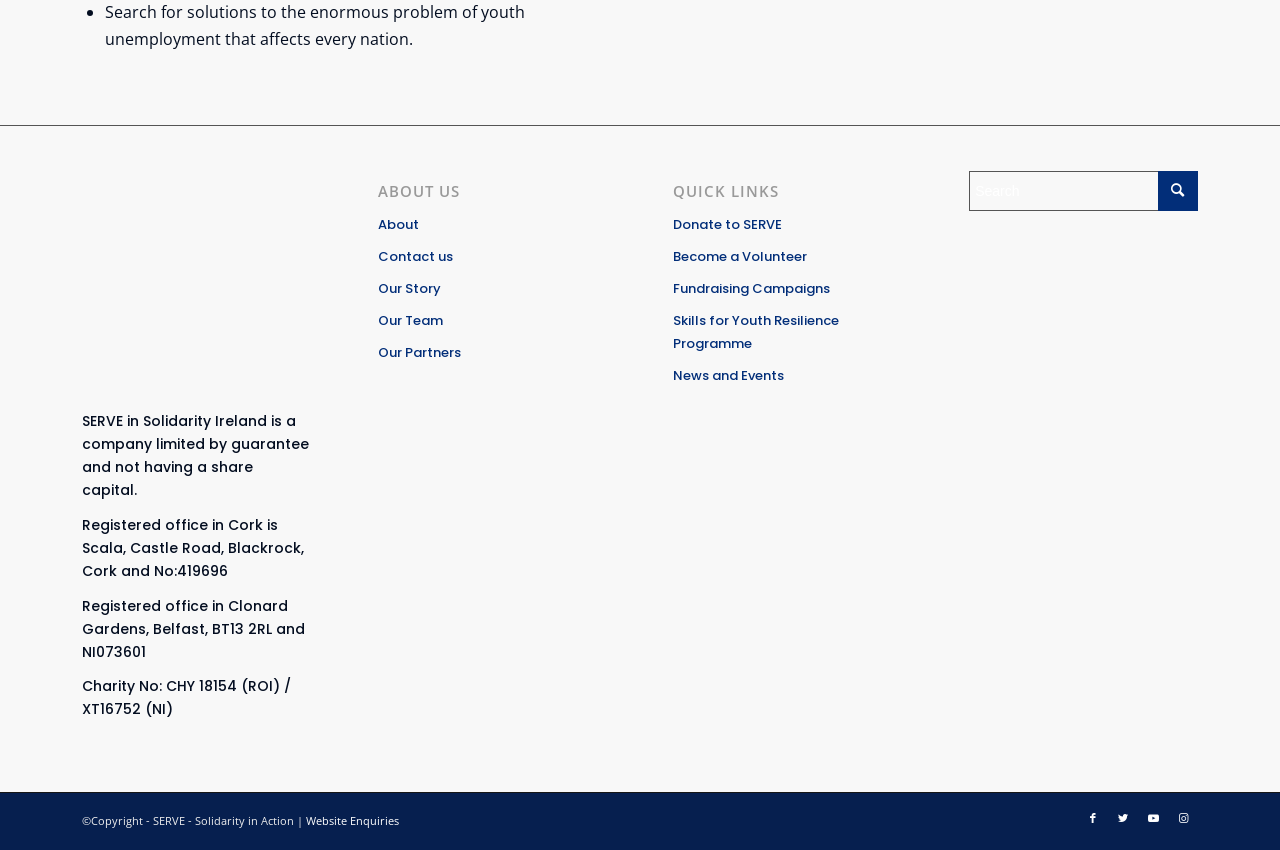Please respond in a single word or phrase: 
What is the name of the program mentioned in the QUICK LINKS section?

Skills for Youth Resilience Programme